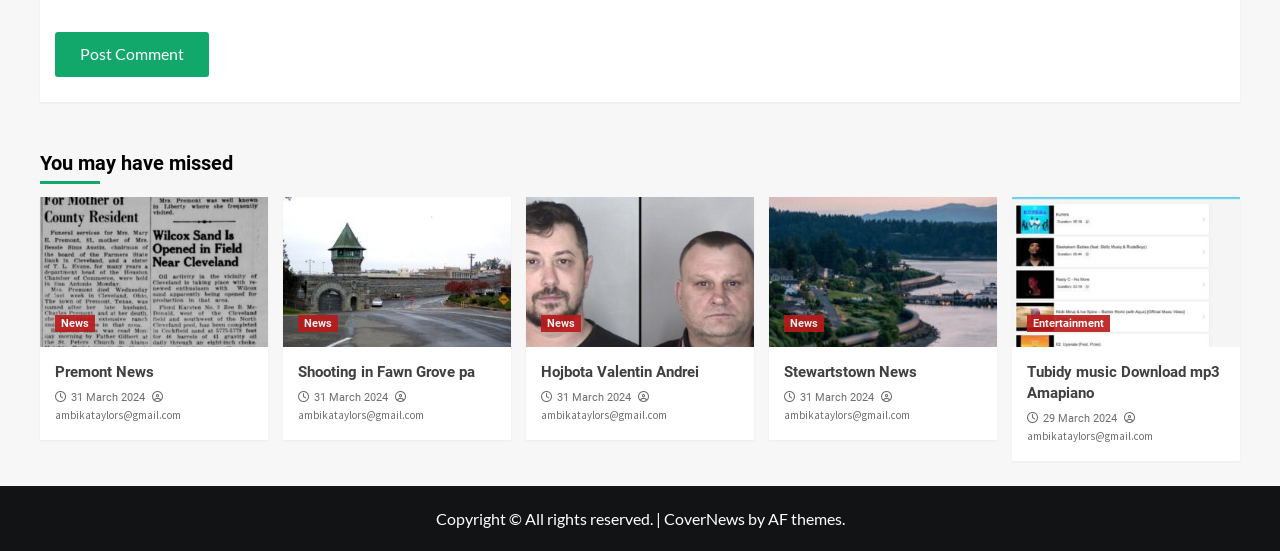What is the category of the news article 'Tubidy music Download mp3 Amapiano'?
Look at the screenshot and give a one-word or phrase answer.

Entertainment